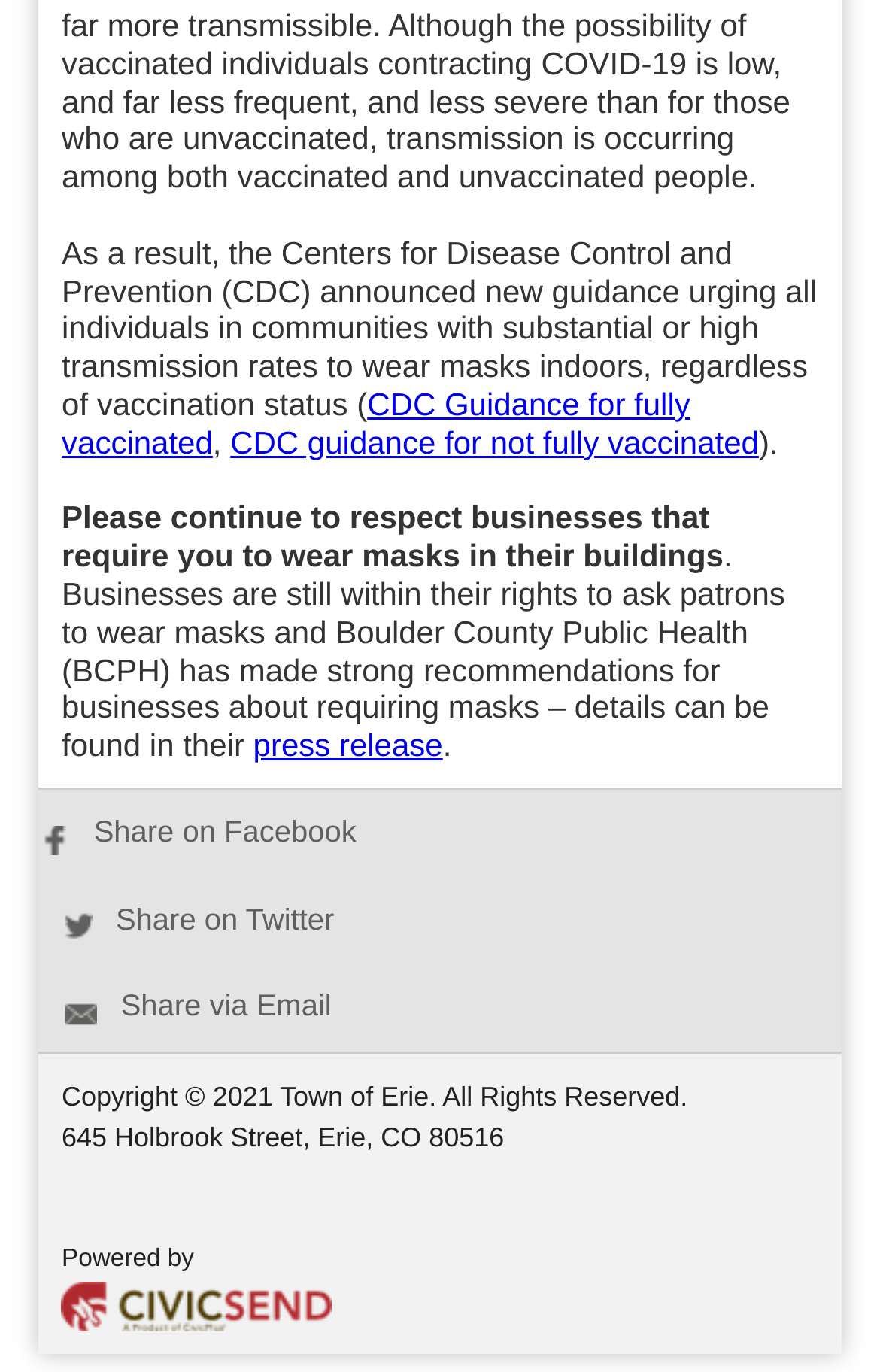What is the purpose of the 'Share on Facebook', 'Share on Twitter', and 'Share via Email' links?
From the details in the image, provide a complete and detailed answer to the question.

The links 'Share on Facebook', 'Share on Twitter', and 'Share via Email' are likely provided to allow users to share the webpage's content with others through various social media and email platforms, as indicated by their text and positioning at the bottom of the webpage.